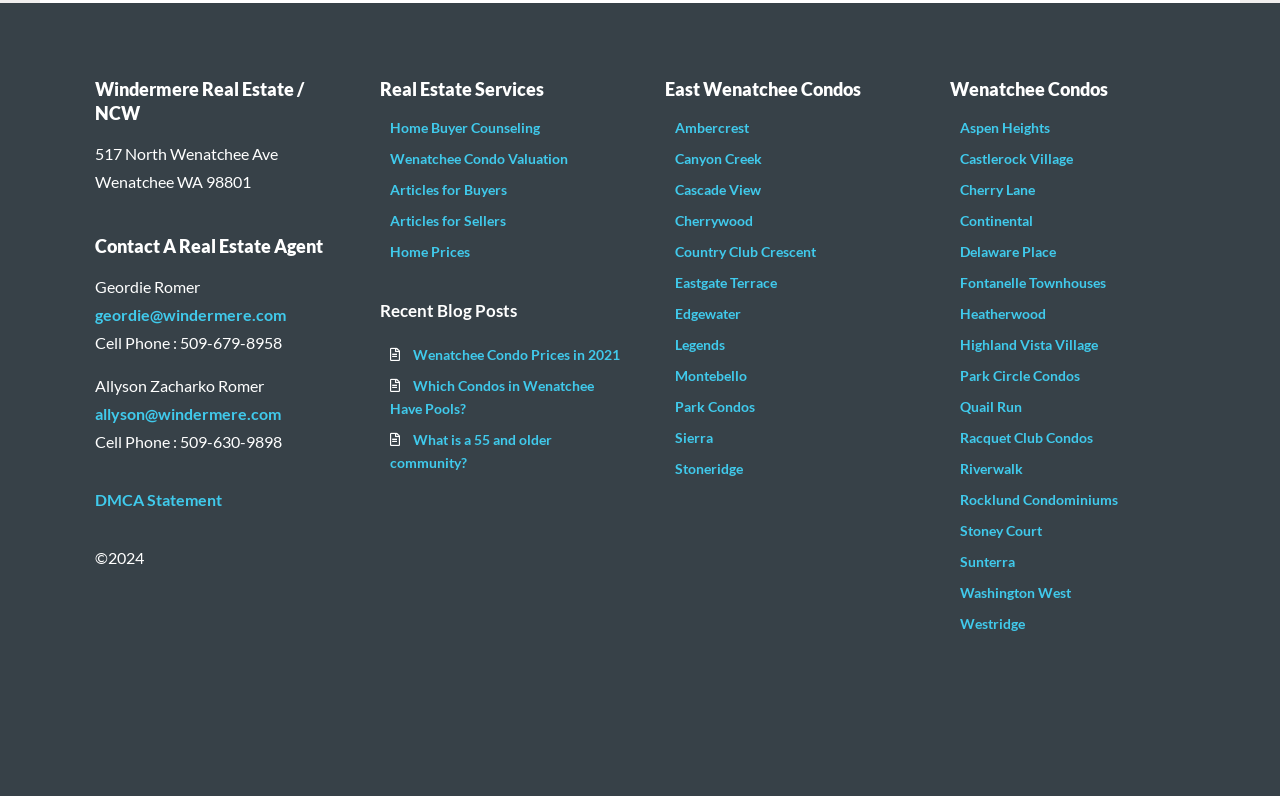Determine the bounding box coordinates of the clickable element to complete this instruction: "View Home Buyer Counseling". Provide the coordinates in the format of four float numbers between 0 and 1, [left, top, right, bottom].

[0.305, 0.149, 0.422, 0.171]